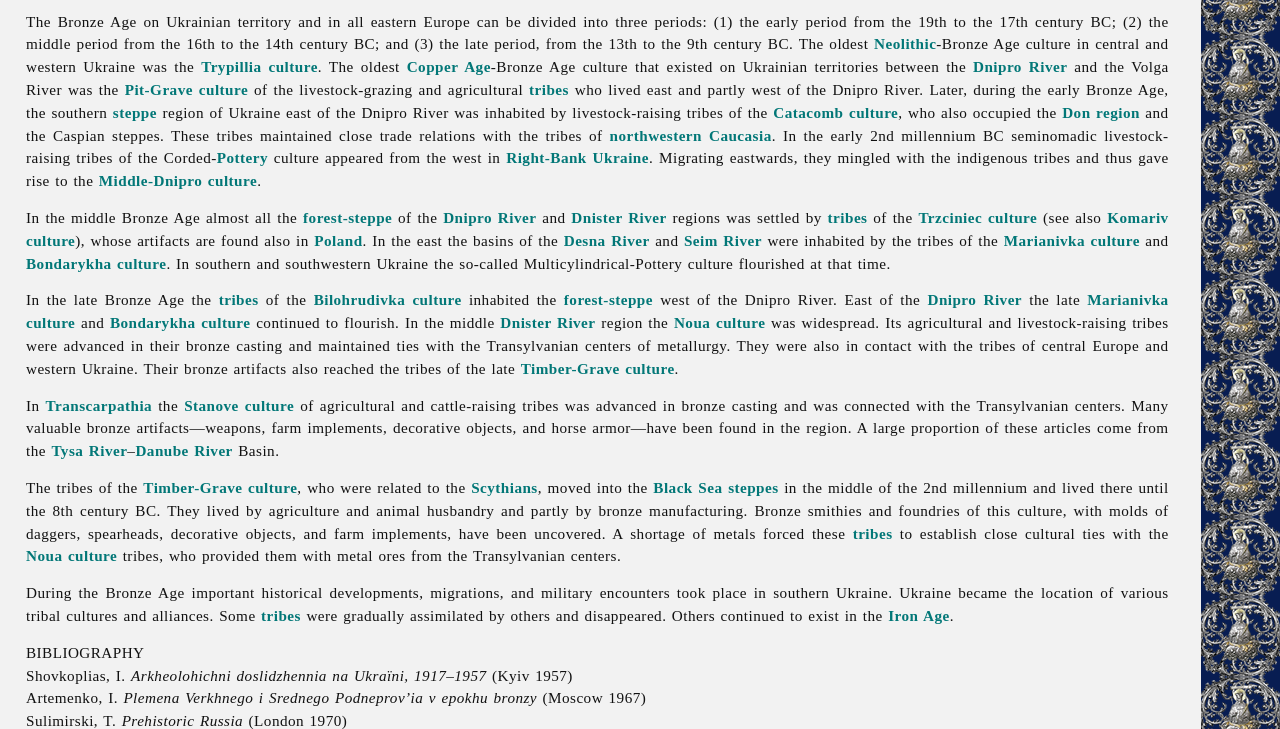Identify and provide the bounding box coordinates of the UI element described: "Dnister River". The coordinates should be formatted as [left, top, right, bottom], with each number being a float between 0 and 1.

[0.446, 0.287, 0.521, 0.31]